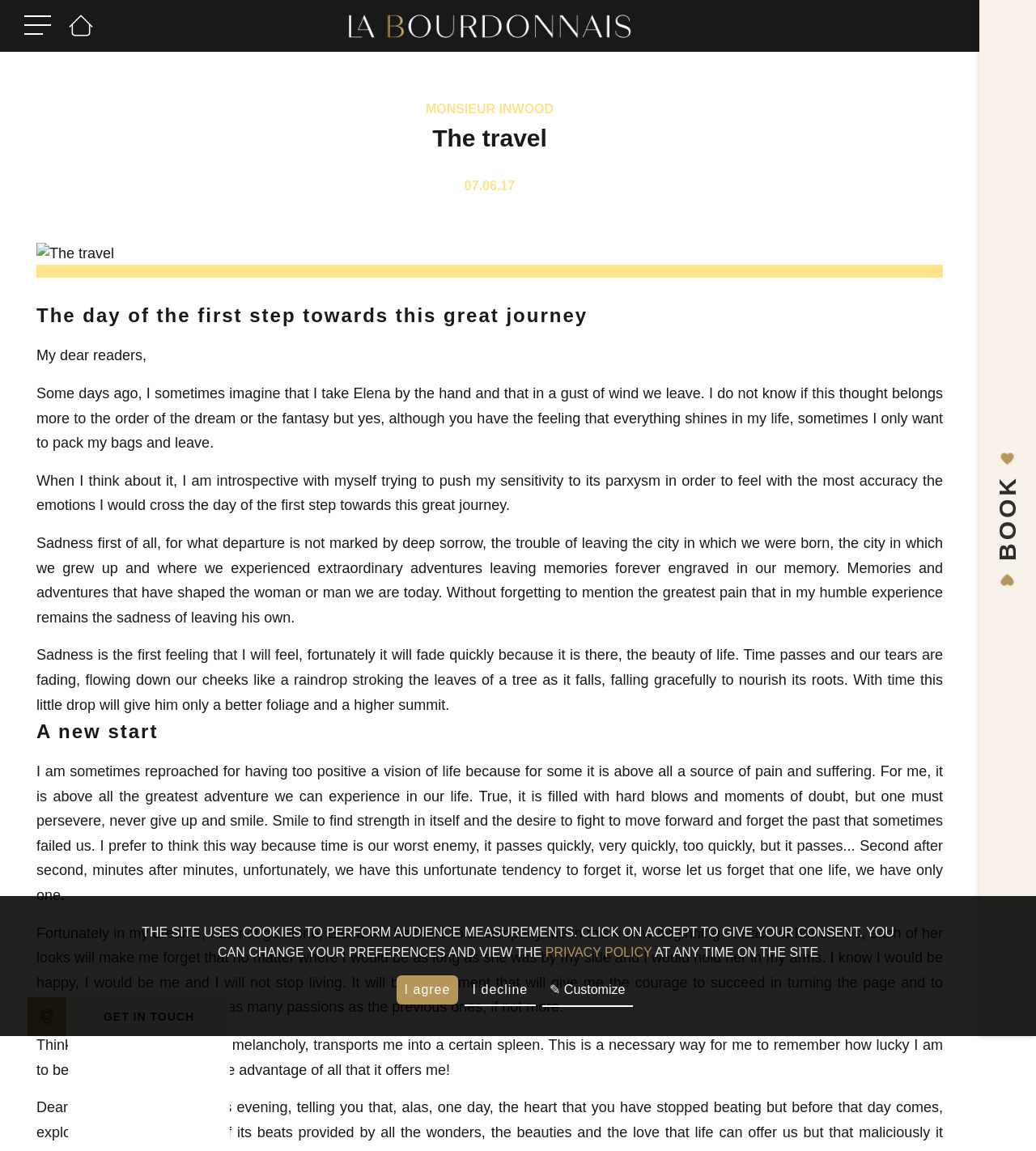Can you specify the bounding box coordinates for the region that should be clicked to fulfill this instruction: "Click the BOOK button".

[0.945, 0.0, 1.0, 0.9]